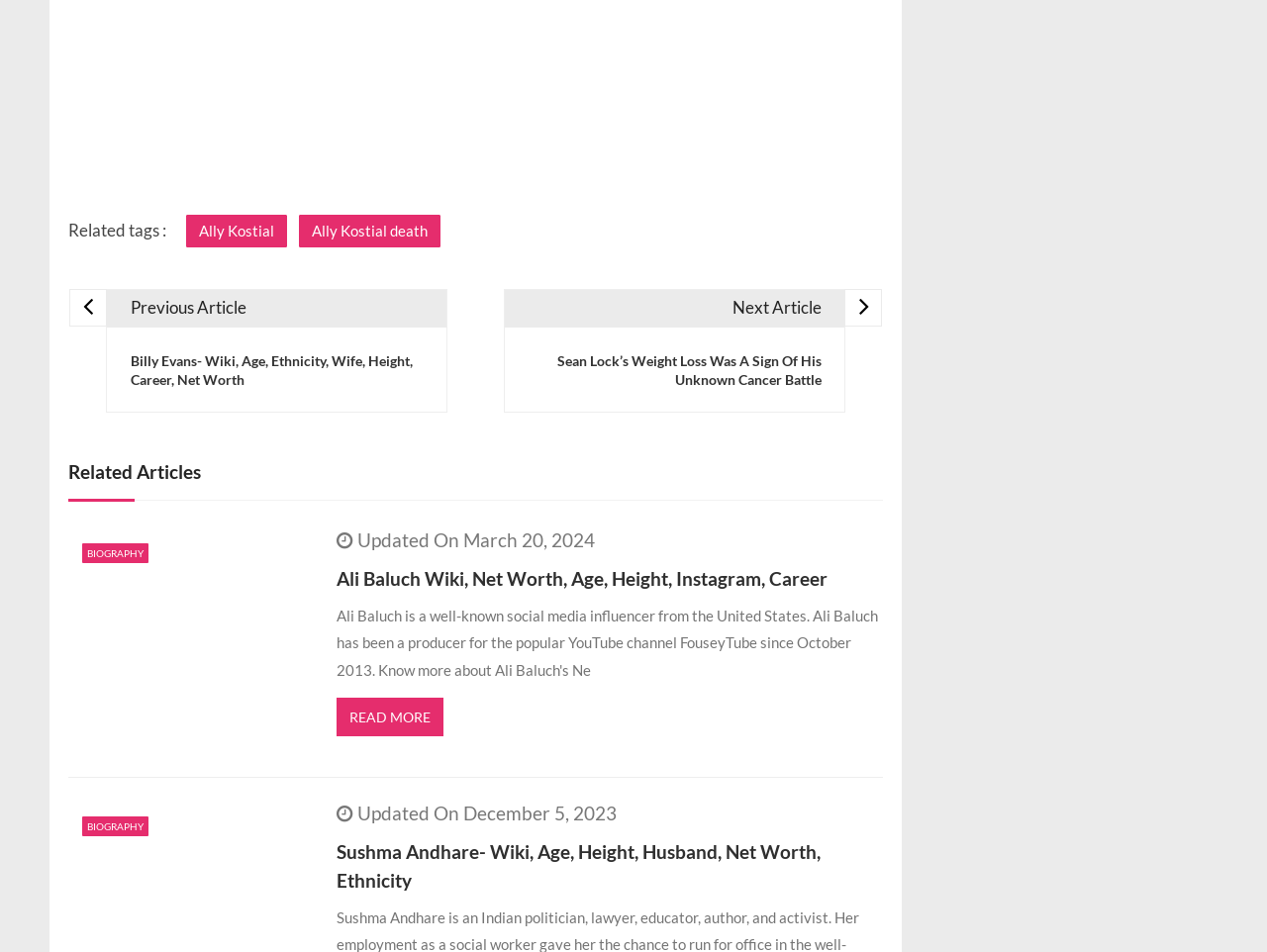Who is the subject of the current article?
Using the details shown in the screenshot, provide a comprehensive answer to the question.

I did not find any specific information about the subject of the current article on this webpage. The webpage only provides related articles and navigation links, but does not specify the subject of the current article.